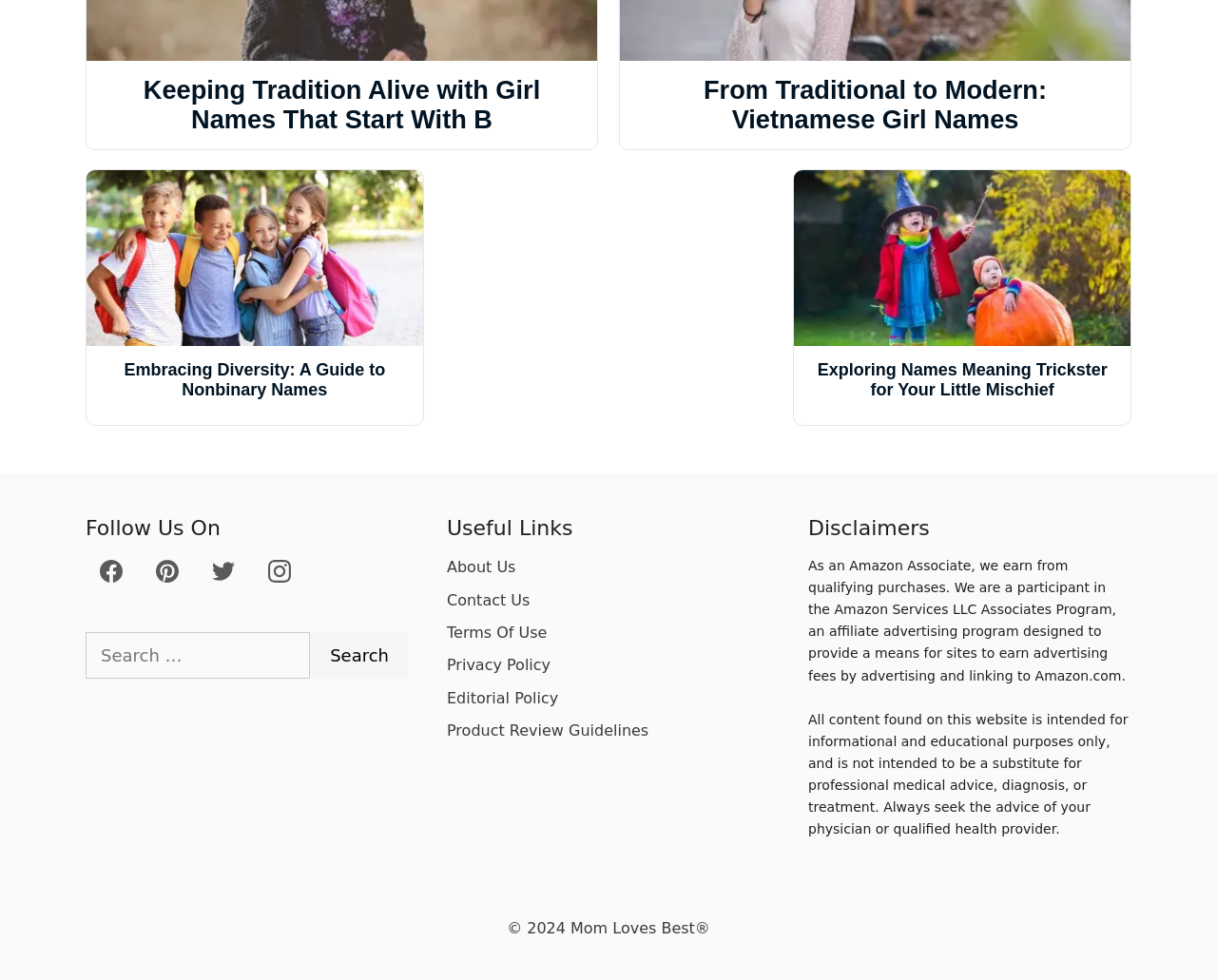What is the disclaimer about Amazon purchases?
Answer the question with a thorough and detailed explanation.

I found a disclaimer section that mentions being an Amazon Associate and earning from qualifying purchases. This suggests that the website earns commissions from Amazon purchases made through their affiliate links.